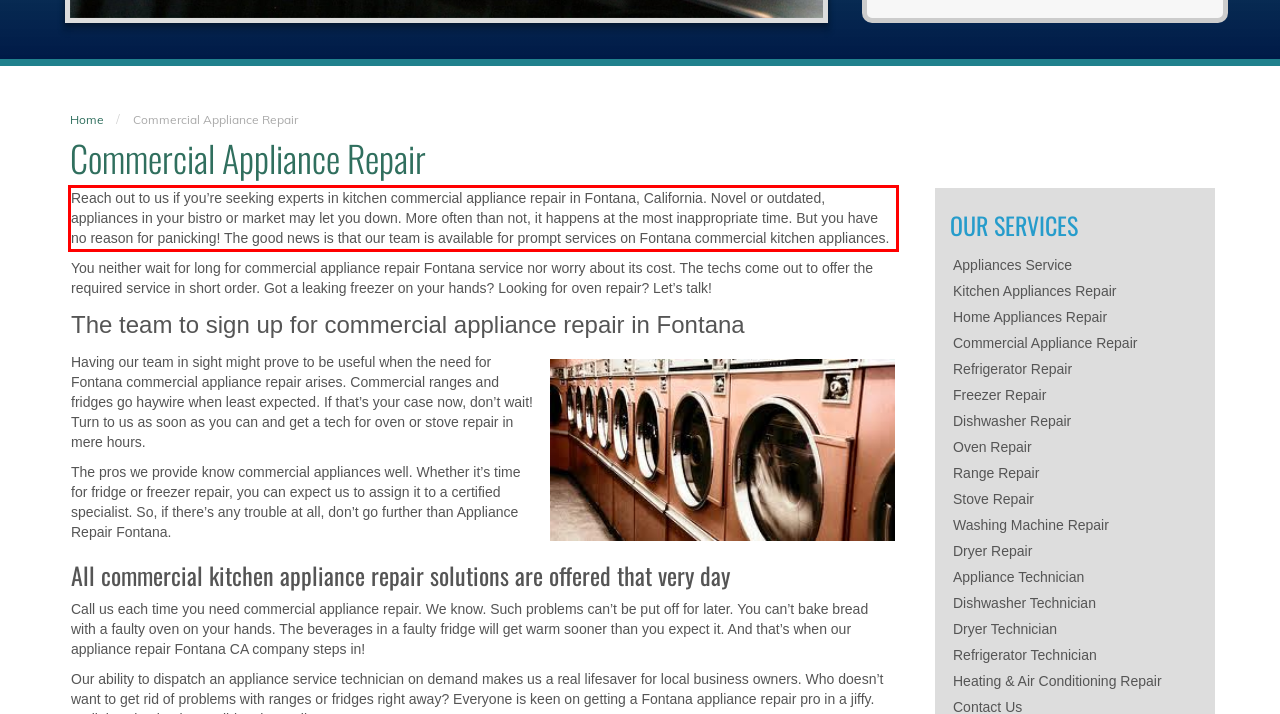Observe the screenshot of the webpage, locate the red bounding box, and extract the text content within it.

Reach out to us if you’re seeking experts in kitchen commercial appliance repair in Fontana, California. Novel or outdated, appliances in your bistro or market may let you down. More often than not, it happens at the most inappropriate time. But you have no reason for panicking! The good news is that our team is available for prompt services on Fontana commercial kitchen appliances.